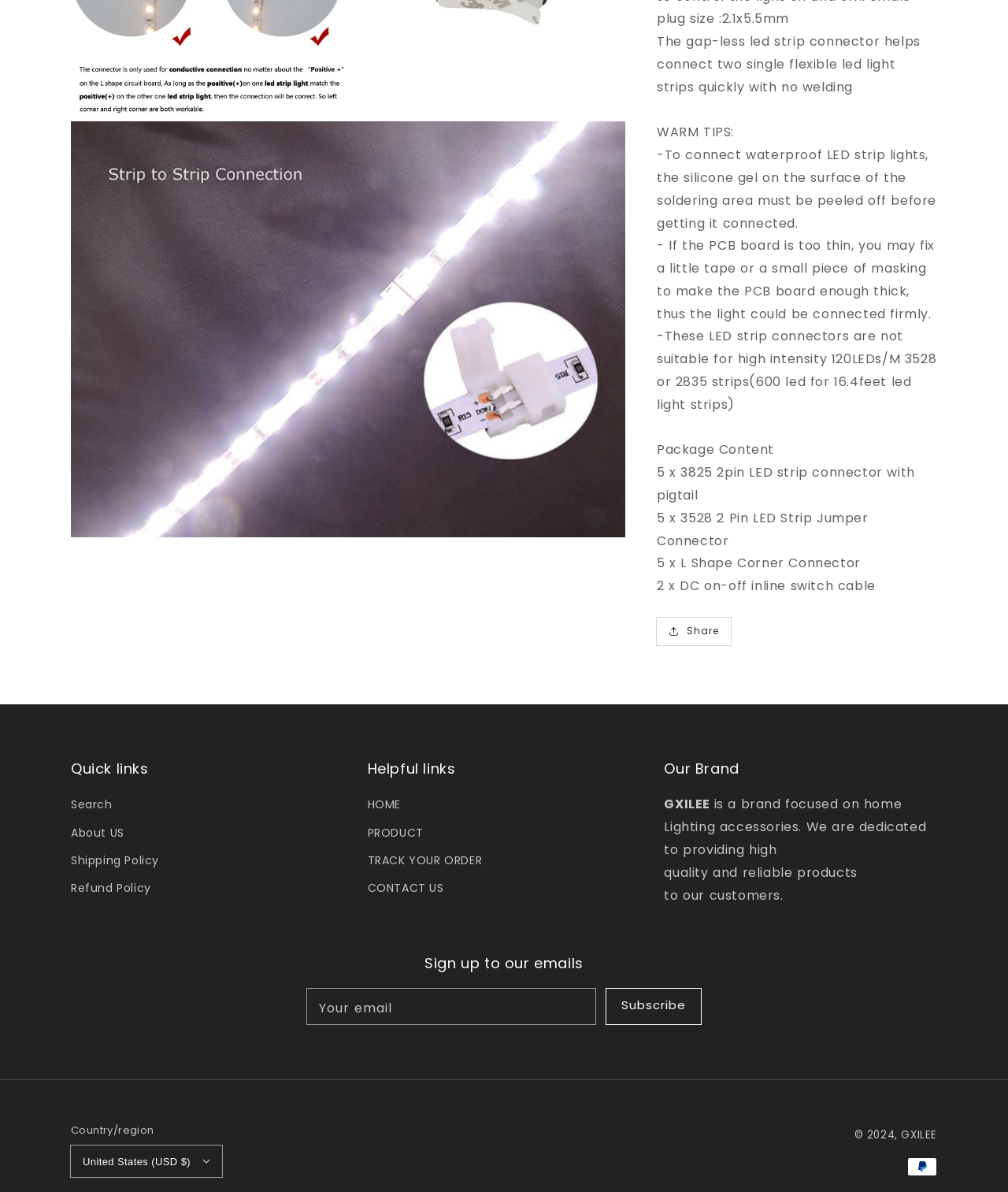What is the brand name of the website?
We need a detailed and meticulous answer to the question.

The brand name of the website can be found in the 'Our Brand' section, where it is stated as 'GXILEE' with a description of the brand's focus on home lighting accessories.